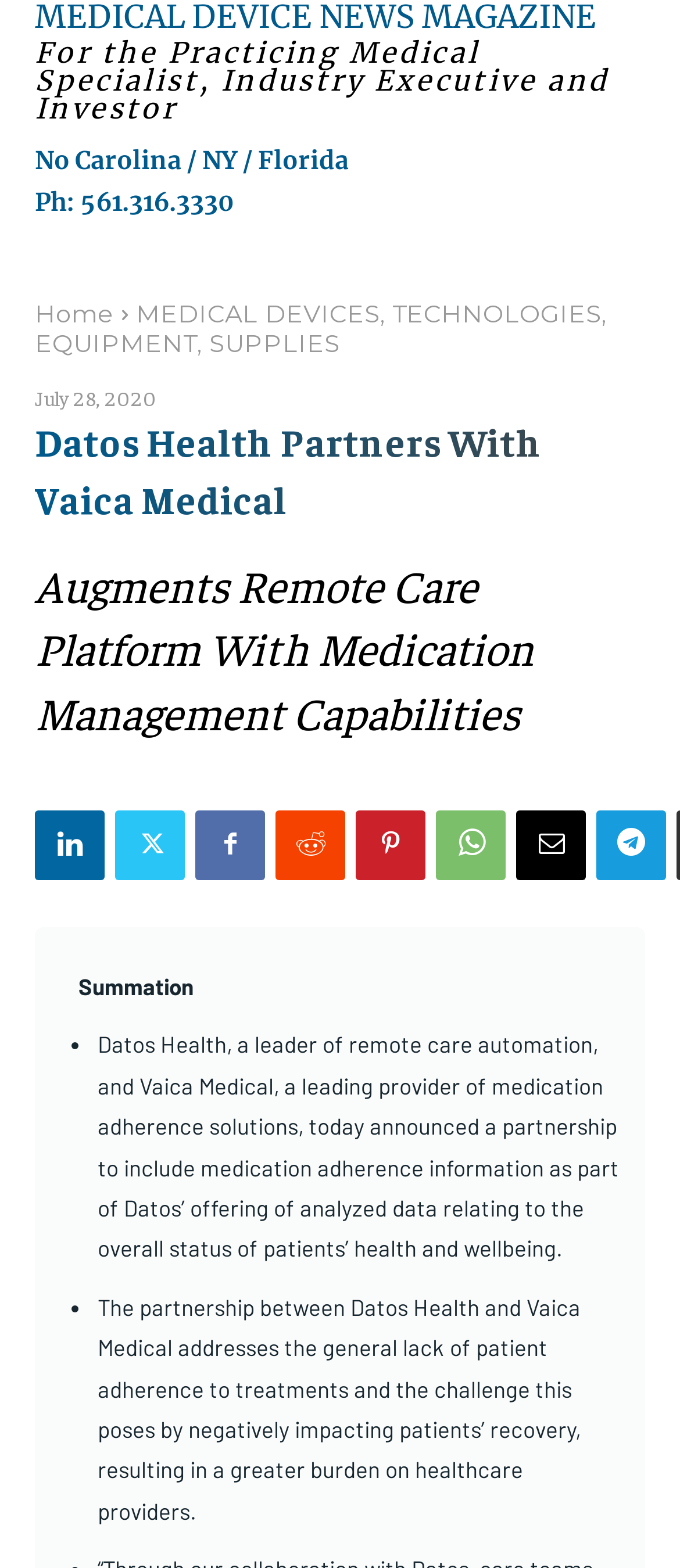Locate the UI element that matches the description WhatsApp in the webpage screenshot. Return the bounding box coordinates in the format (top-left x, top-left y, bottom-right x, bottom-right y), with values ranging from 0 to 1.

[0.641, 0.517, 0.744, 0.562]